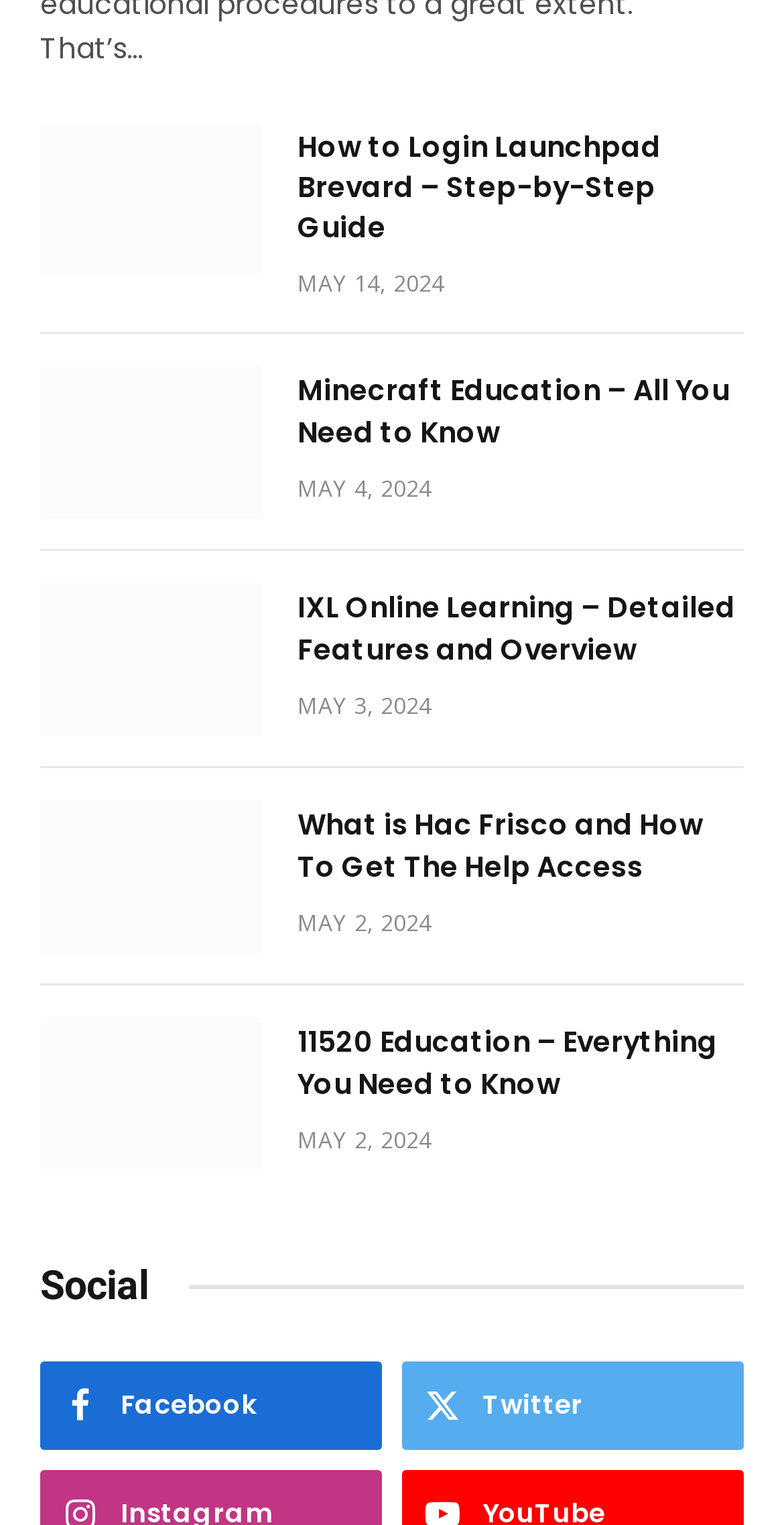How many articles are on this webpage?
Using the image as a reference, answer the question with a short word or phrase.

5